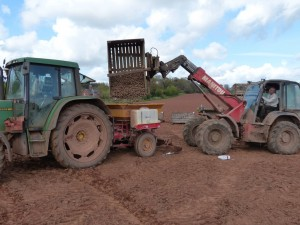Compose a detailed narrative for the image.

In the image titled "Killerton Limousin Potato Picking," two tractors are prominently featured in a field, reflecting the agricultural activities taking place during April 2014. The first tractor, on the left, is used for planting, equipped with a red seed hopper, which is currently being filled. The second tractor, on the right, is maneuvering an attachment that lifts a wooden crate, likely filled with potatoes. The backdrop shows a rich, earthy field under a partly cloudy sky, indicating a typical day of farming. This scene captures the essence of the potato planting season, emphasizing the collaborative efforts of machinery in modern agriculture, essential for the successful cultivation of crops like Maris Piper, Estima, and Lady Rosetta potatoes mentioned in the accompanying diary entry.